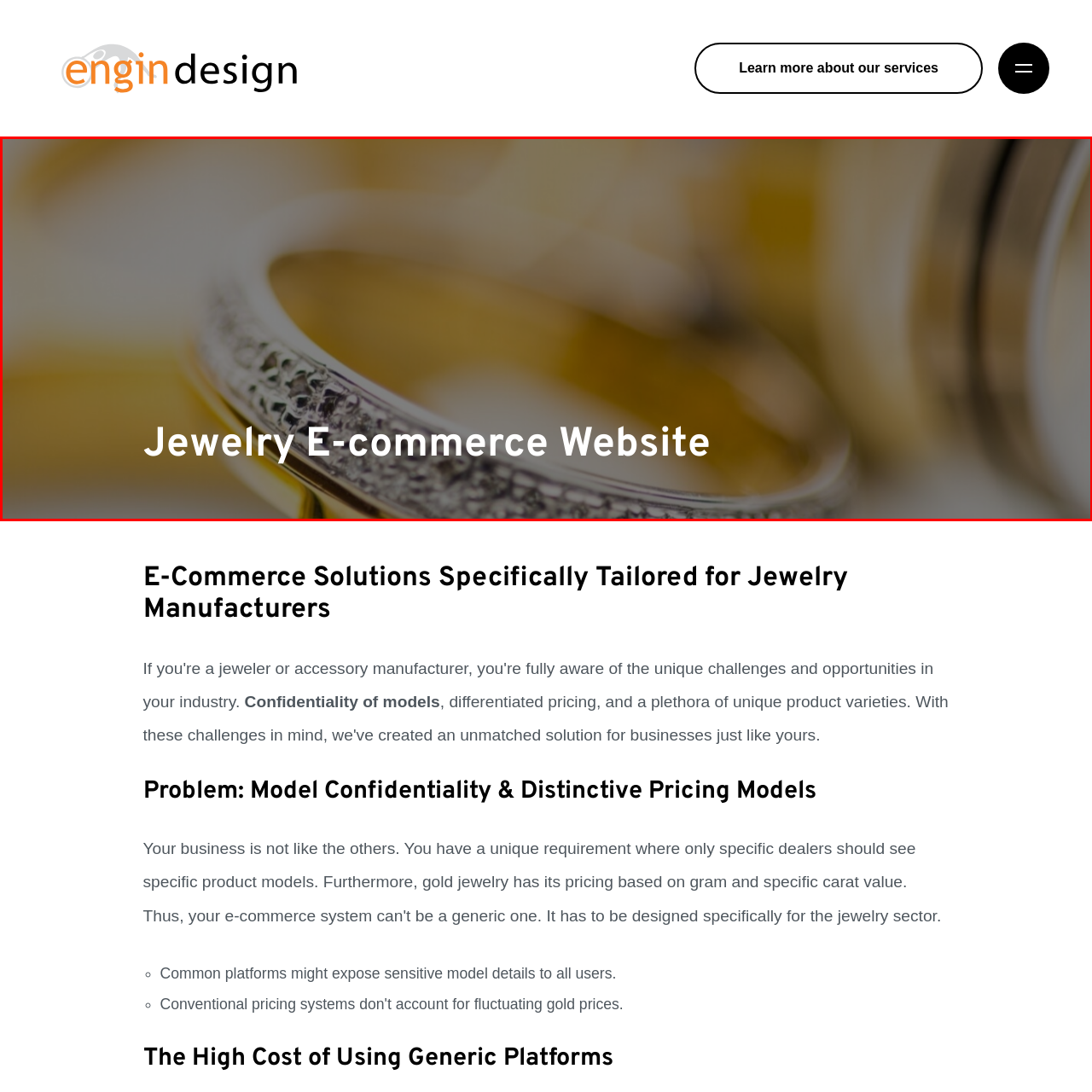Craft a detailed explanation of the image surrounded by the red outline.

This image showcases a close-up view of a beautifully crafted jewelry piece, prominently featuring a stunning ring adorned with intricate detailing. The elegant silver ring is set against a softly blurred background that hints at additional jewelry items, likely creating a luxurious atmosphere. At the forefront, the caption reads "Jewelry E-commerce Website," emphasizing the platform's focus on high-quality jewelry. This presentation reflects the site's offerings tailored for jewelry manufacturers, signaling sophistication and a commitment to craftsmanship that appeals to potential customers and partners alike.